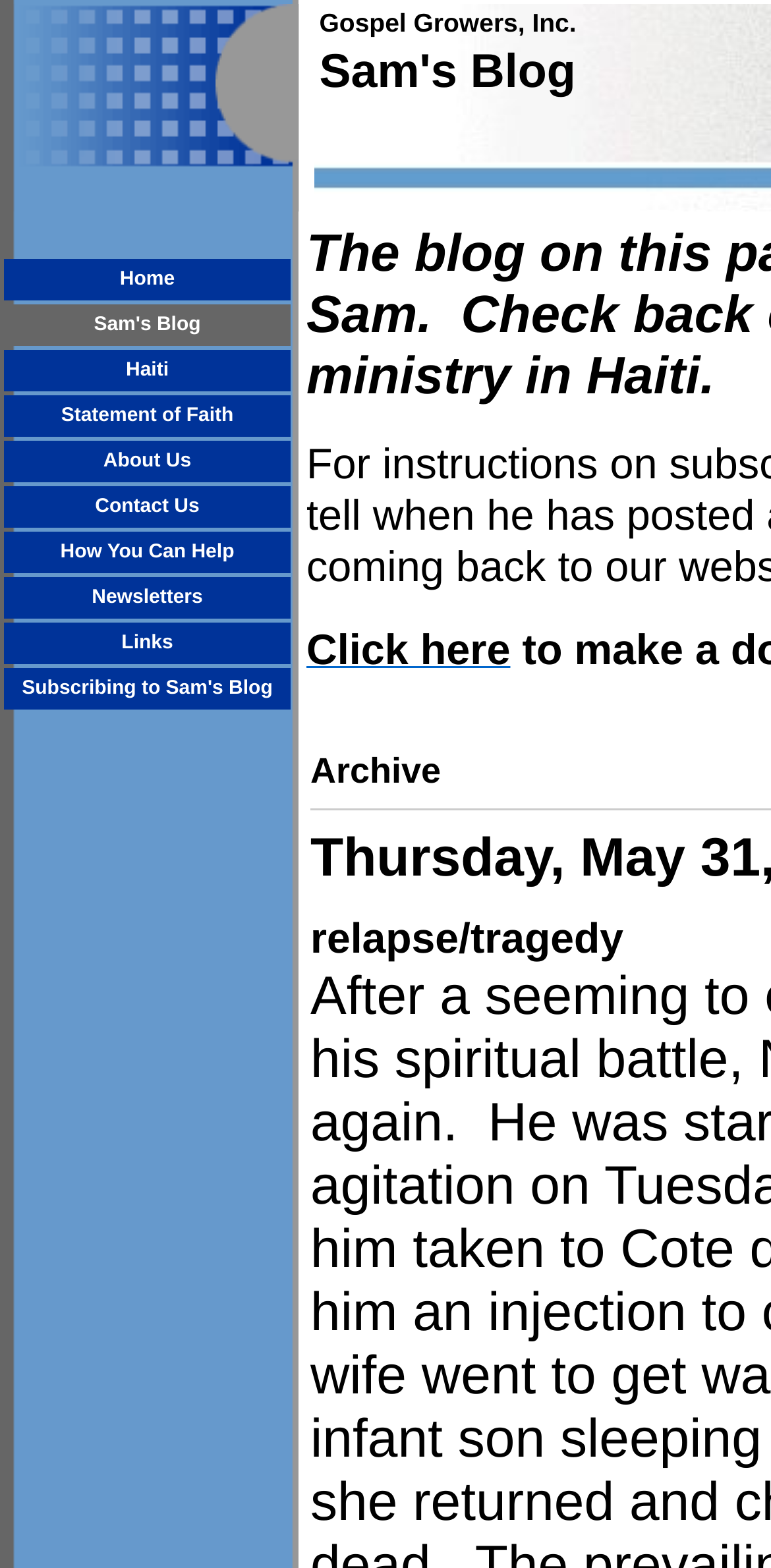Determine the bounding box coordinates for the clickable element required to fulfill the instruction: "Read about Haiti". Provide the coordinates as four float numbers between 0 and 1, i.e., [left, top, right, bottom].

[0.163, 0.223, 0.219, 0.245]